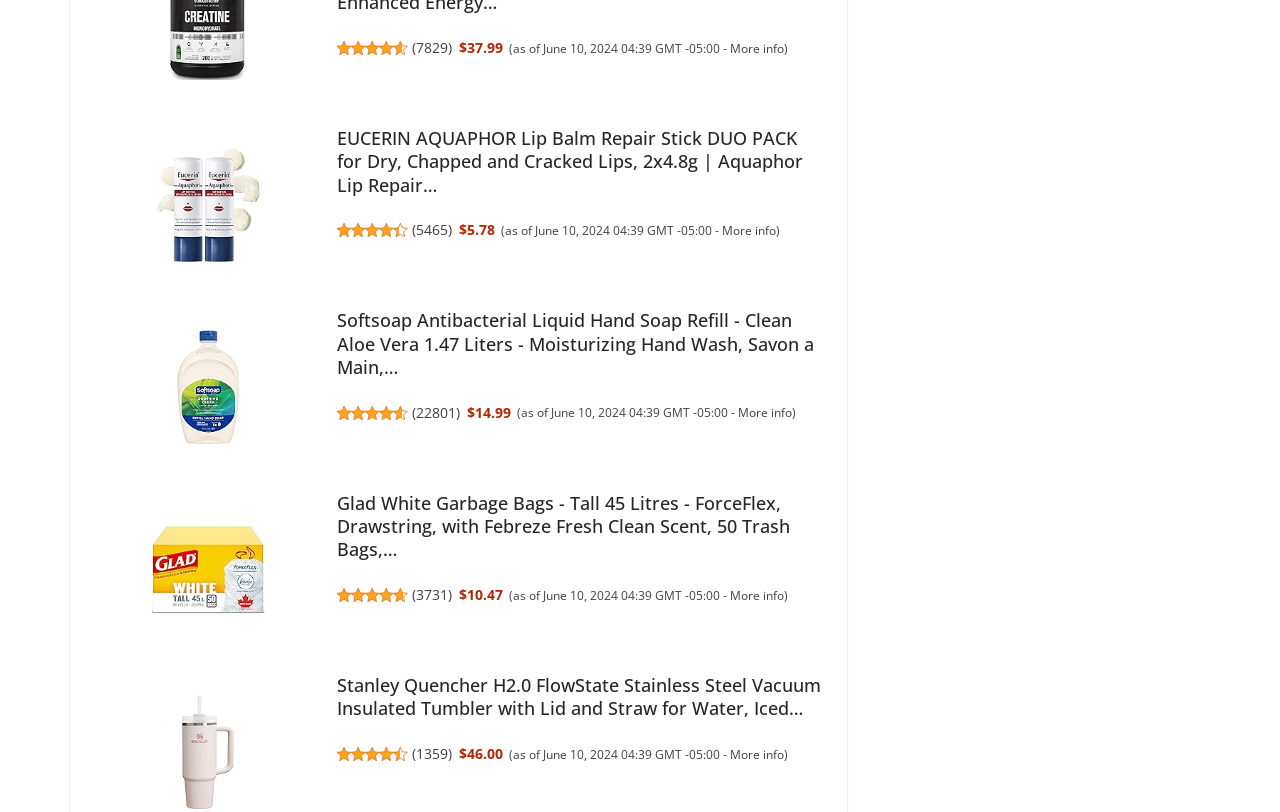Using the elements shown in the image, answer the question comprehensively: What is the brand of the second product?

I found the brand of the second product by looking at the text 'Softsoap Antibacterial Liquid Hand Soap Refill - Clean Aloe Vera 1.47 Liters - Moisturizing Hand Wash, Savon a Main,…' which is the title of the second product.